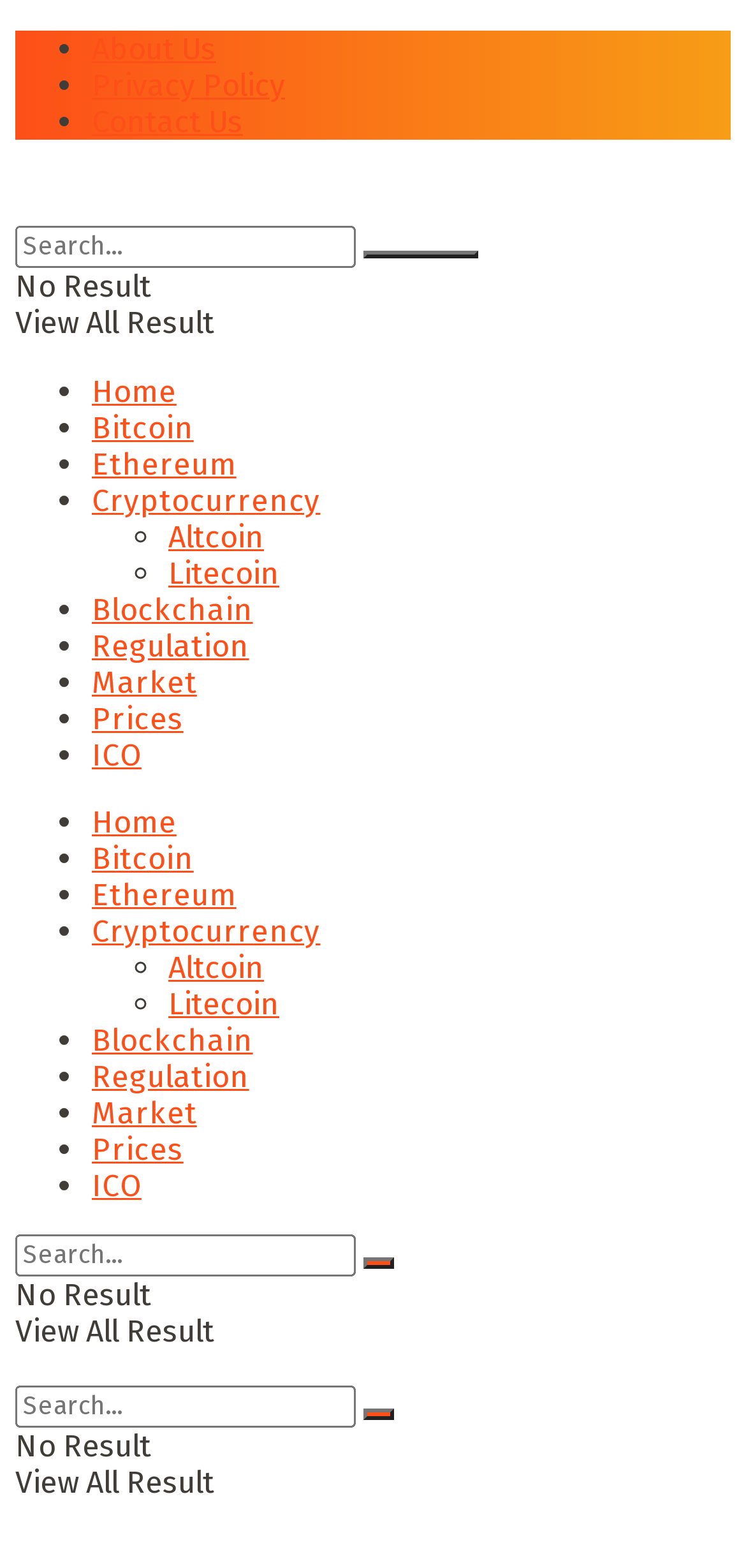Give a one-word or short-phrase answer to the following question: 
How many 'No Result' messages are there?

3